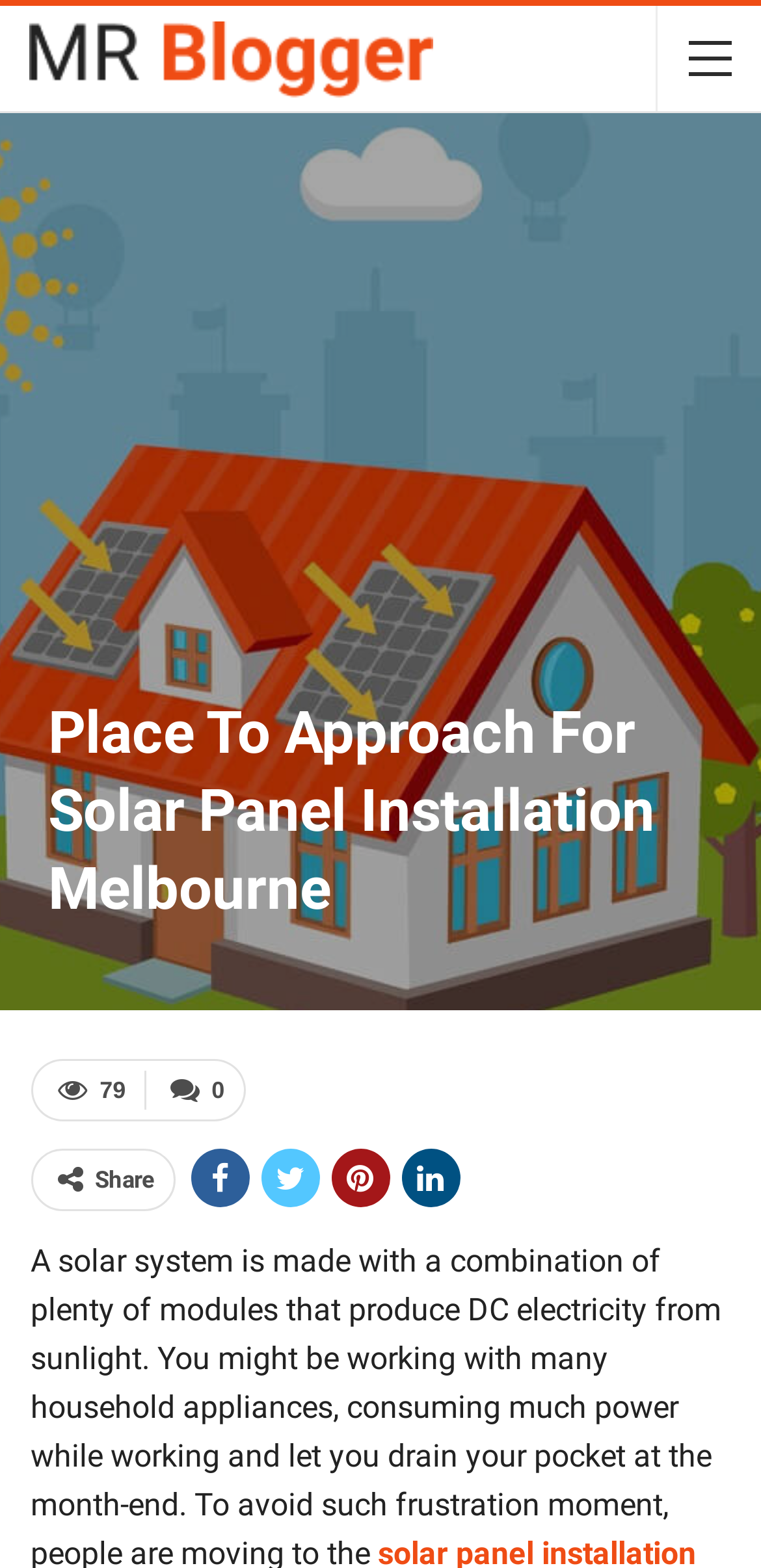By analyzing the image, answer the following question with a detailed response: What is the company name mentioned on the webpage?

The company name is mentioned on the webpage as an image with the text 'MR Blogger' which is located at the top left corner of the webpage.